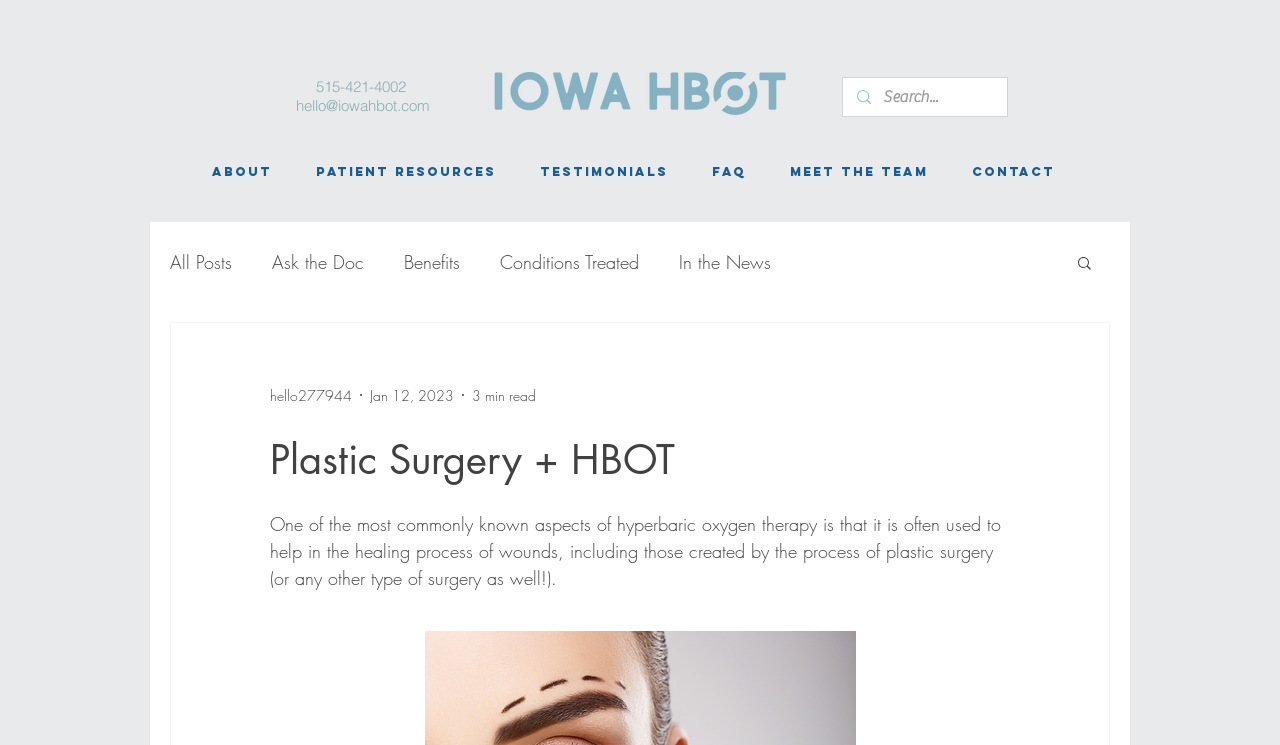Can you provide the bounding box coordinates for the element that should be clicked to implement the instruction: "Contact us"?

[0.742, 0.162, 0.841, 0.298]